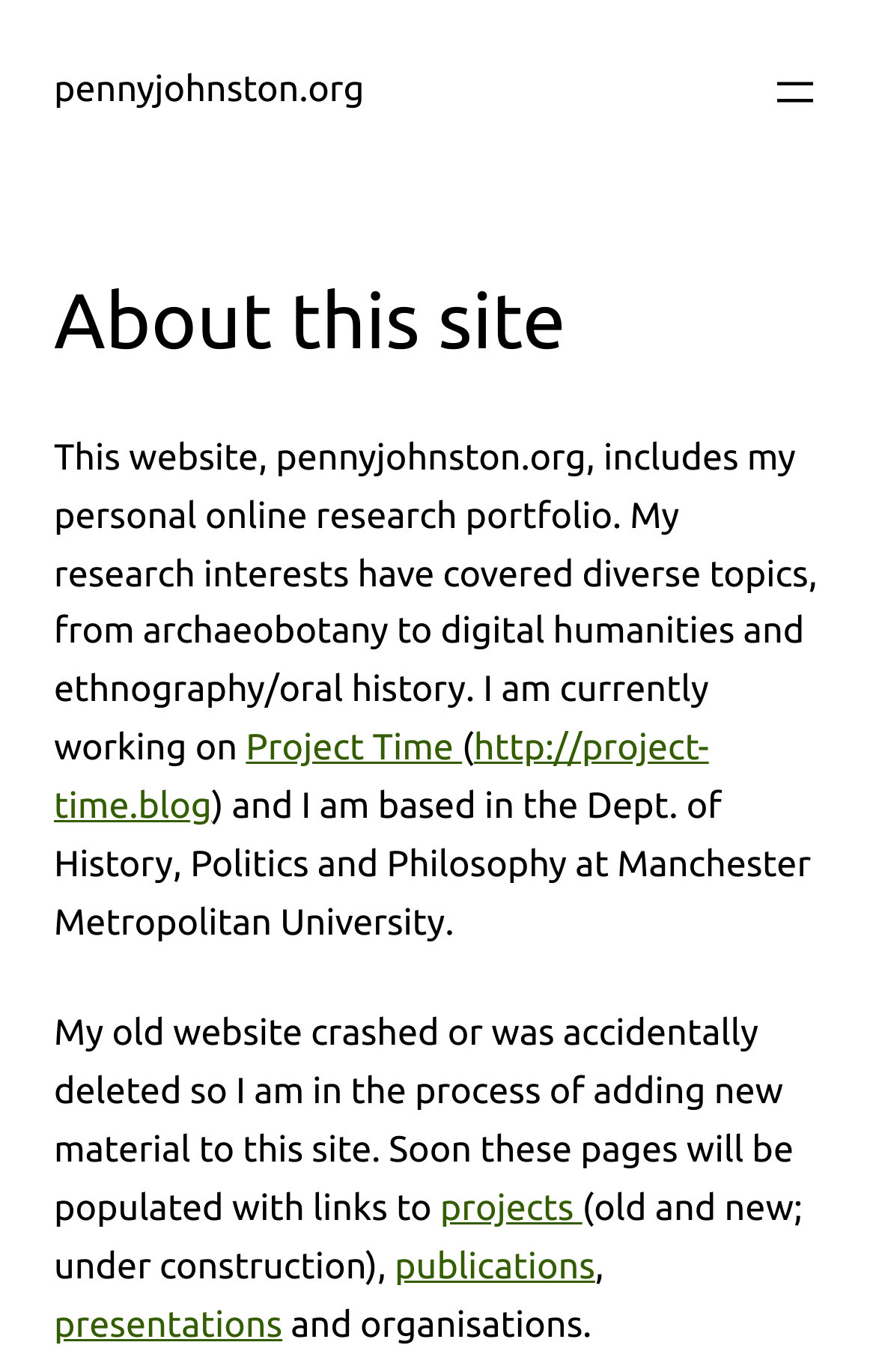What is the author currently working on?
Please provide a single word or phrase based on the screenshot.

Project Time